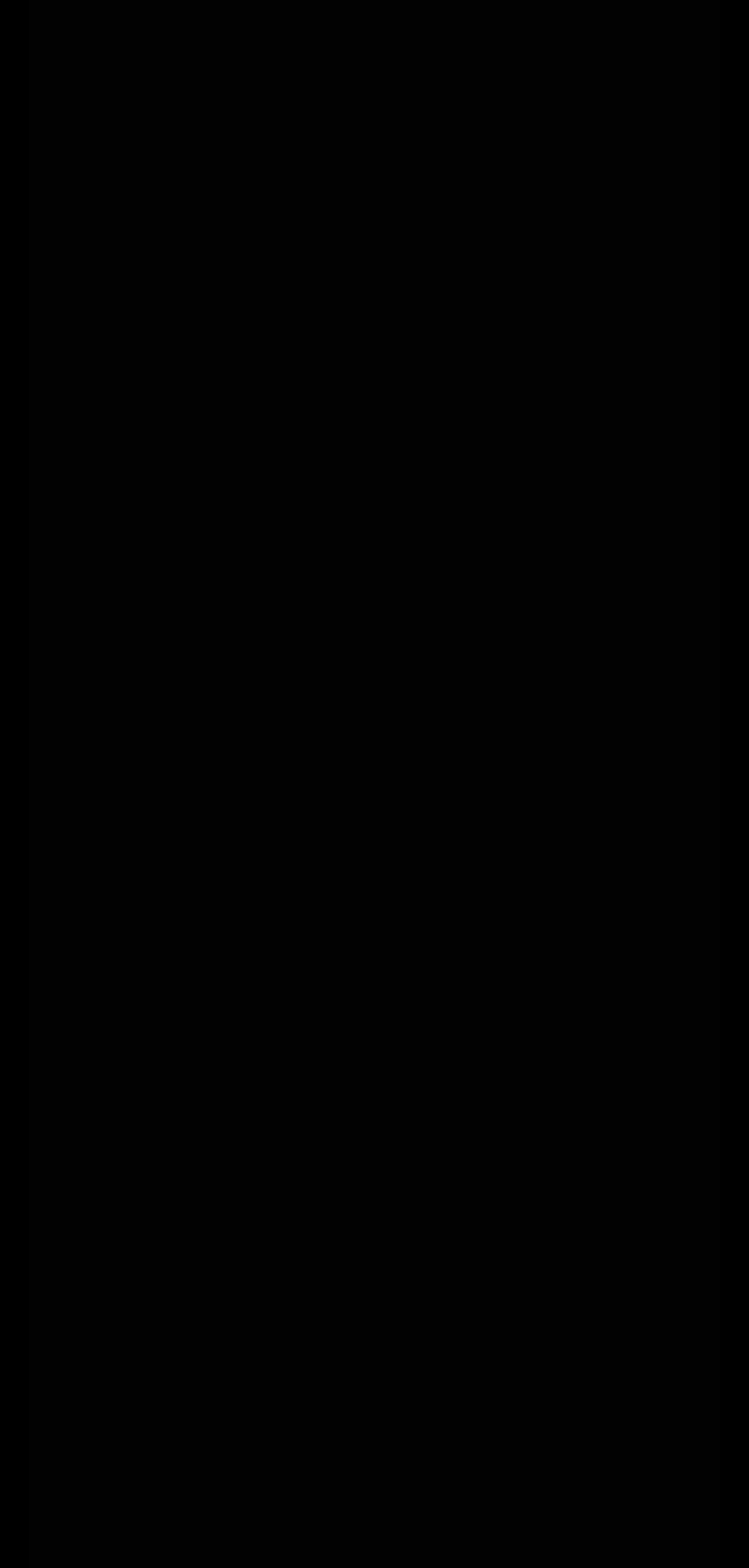Respond to the following query with just one word or a short phrase: 
How many services are offered by the company?

12